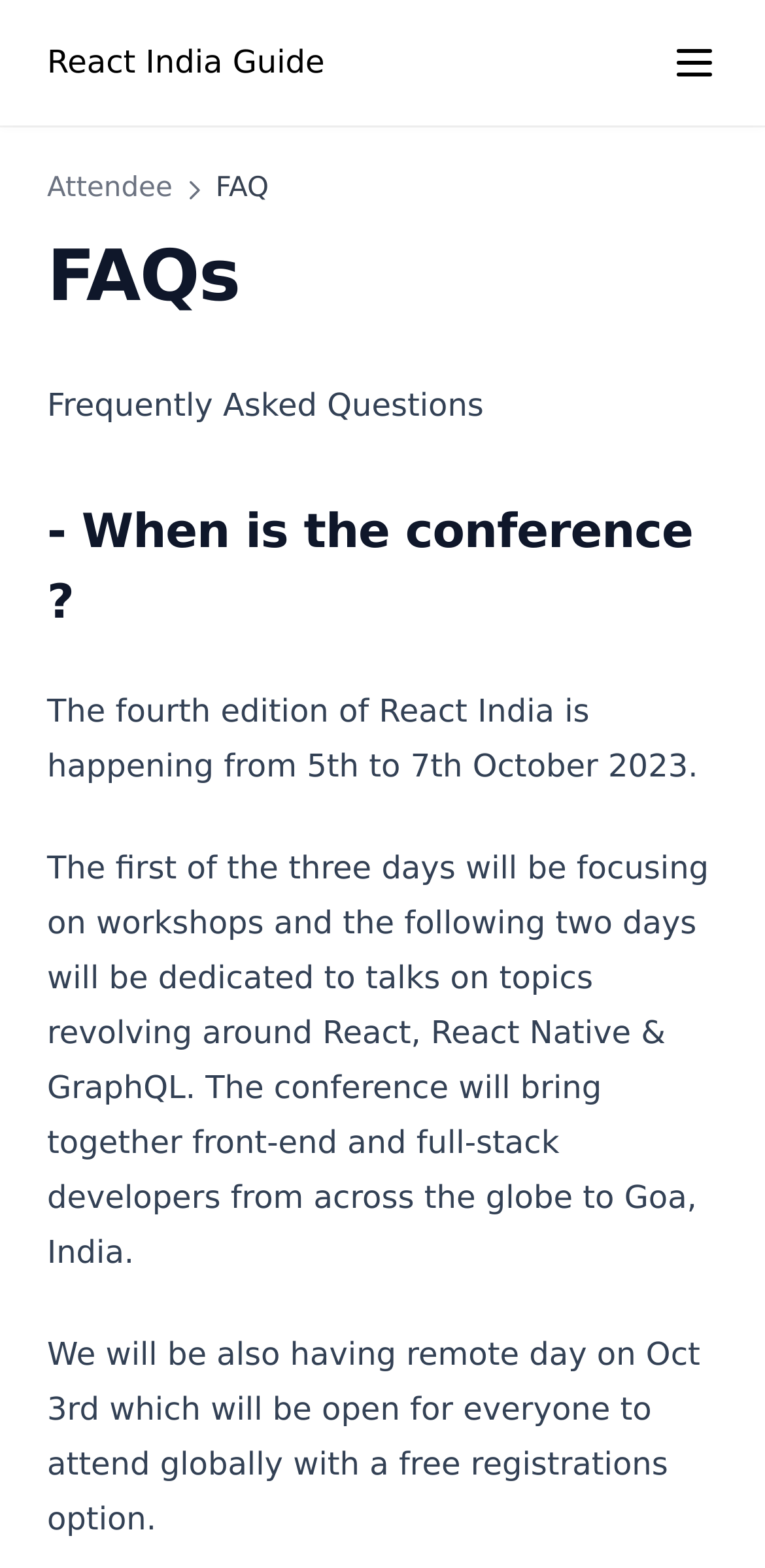Provide an in-depth caption for the elements present on the webpage.

The webpage is a comprehensive guide for React India, a conference focused on React, React Native, and GraphQL. At the top, there is a link to the "React India Guide" and a "Menu" button with an accompanying image. 

Below the top section, there are several links to different sections, including "Bag Inserts & Booth", "Sponsor Stall Information", "Promotion and Social Media Interactions", "Job Board", "Accessibility Statement", "Anti-Harassment Policy", "Code of Conduct", and "Organizers". These links are aligned to the left side of the page.

To the right of these links, there is a "More Information" button with an image. Below this button, there is a link to "Tickets" that opens in a new tab, accompanied by an "Attendee" label, an image, and an "FAQ" label.

The main content of the page is the FAQ section, which has a heading "FAQs" and a subheading "Frequently Asked Questions". The first question is "When is the conference?" with a permalink to this section. The answer is provided in a paragraph, stating that the conference will take place from 5th to 7th October 2023, with the first day focused on workshops and the following two days dedicated to talks on React-related topics. The conference will bring together developers from around the world to Goa, India. Additionally, there will be a remote day on October 3rd, open to everyone with free registration.